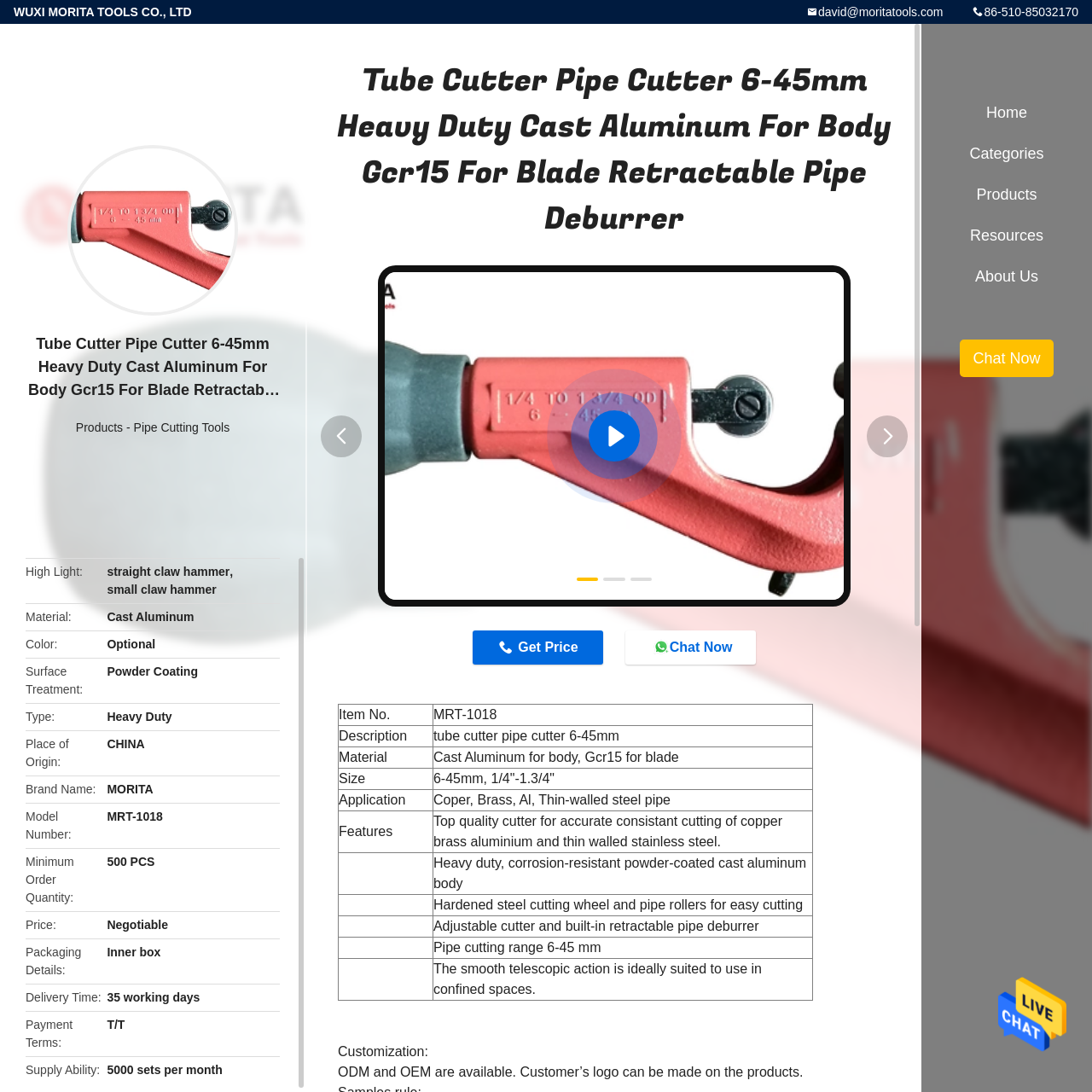What is the purpose of the retractable pipe deburrer?
Please look at the image marked with a red bounding box and provide a one-word or short-phrase answer based on what you see.

Smooth edges after cutting